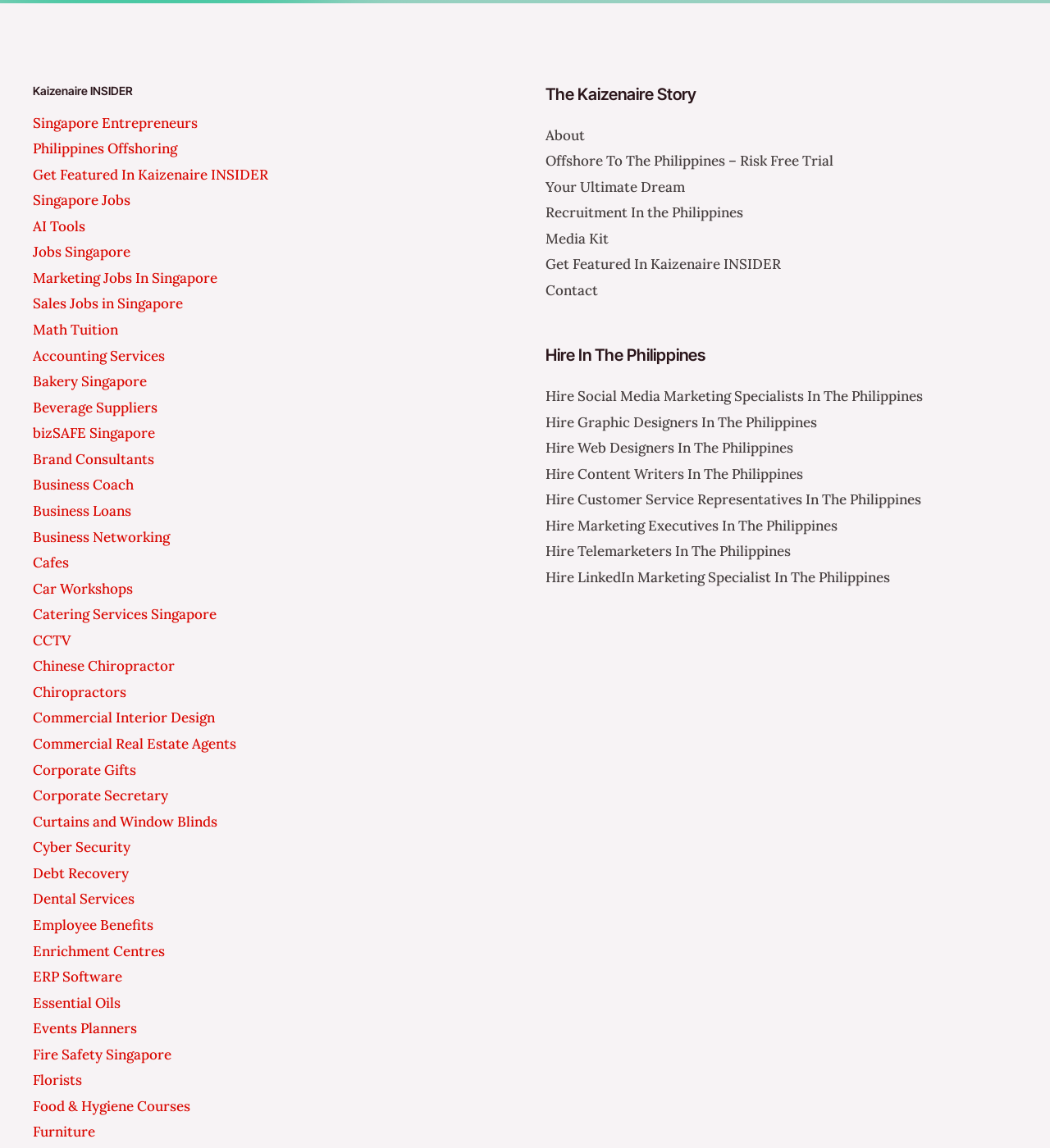Pinpoint the bounding box coordinates of the element that must be clicked to accomplish the following instruction: "Click on Singapore Entrepreneurs". The coordinates should be in the format of four float numbers between 0 and 1, i.e., [left, top, right, bottom].

[0.031, 0.099, 0.188, 0.115]